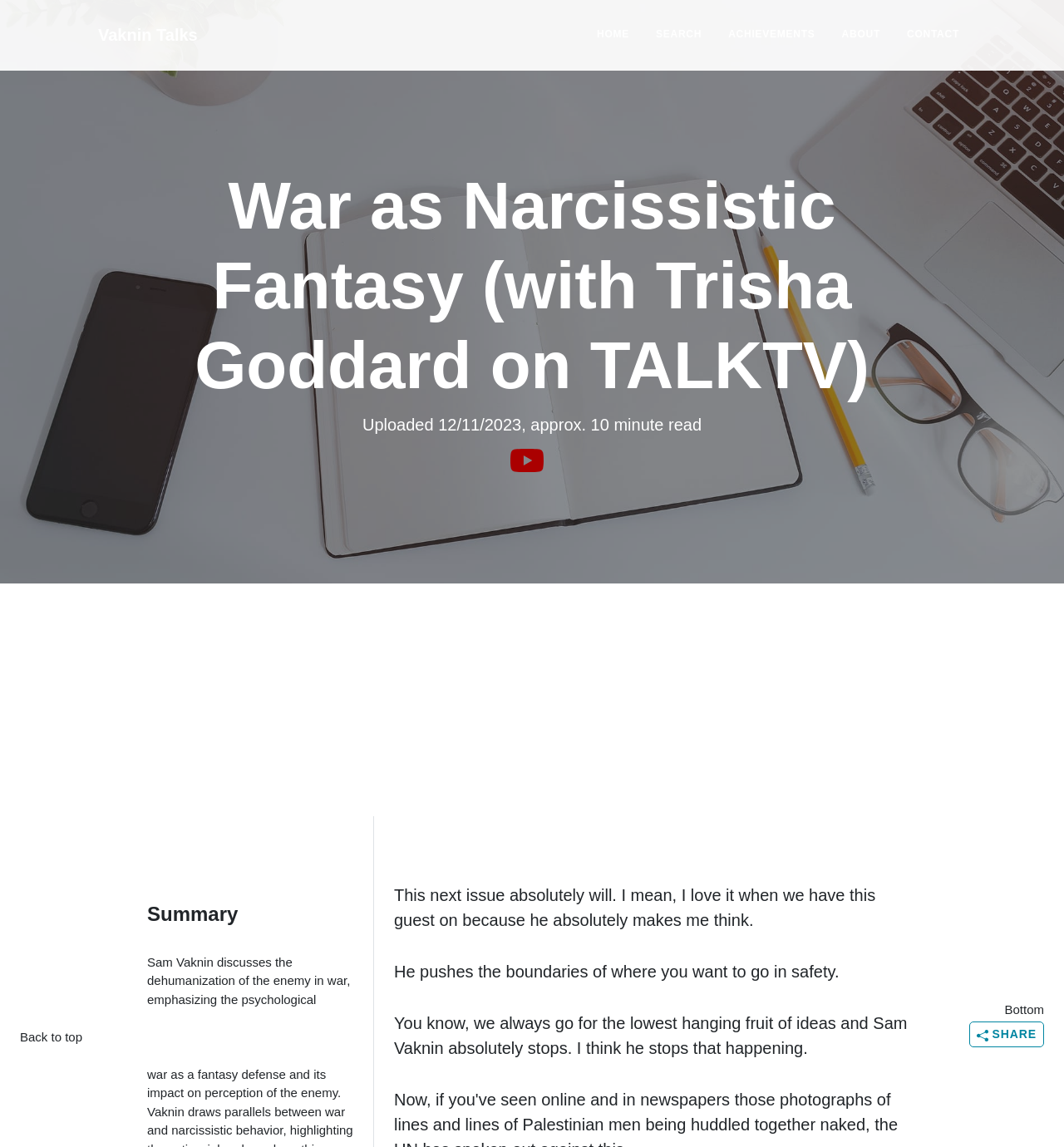Generate a comprehensive description of the webpage content.

The webpage is about an episode of "Vaknin Talks" featuring Sam Vaknin discussing the dehumanization of the enemy in war. At the top, there is a navigation menu with links to "HOME", "SEARCH", "ACHIEVEMENTS", "ABOUT", and "CONTACT". Below the navigation menu, there is a large background image that spans the entire width of the page.

The main content of the page is a heading that reads "War as Narcissistic Fantasy (with Trisha Goddard on TALKTV)" followed by the upload date "Uploaded 12/11/2023" and an estimated read time of "approx. 10 minute read". To the right of the heading, there is a YouTube button with the text "Watch on YouTube" and a YouTube logo.

Below the heading, there is a large section of text that summarizes the content of the episode. The text is divided into several paragraphs, with quotes from Sam Vaknin discussing the importance of pushing boundaries and exploring new ideas.

On the right side of the page, there is an advertisement iframe that takes up a significant amount of space. Above the advertisement, there is a heading that reads "Summary".

At the bottom of the page, there are several links and buttons, including a "SHARE" button with an image, a link to "Bottom", and a link to "Back to top".